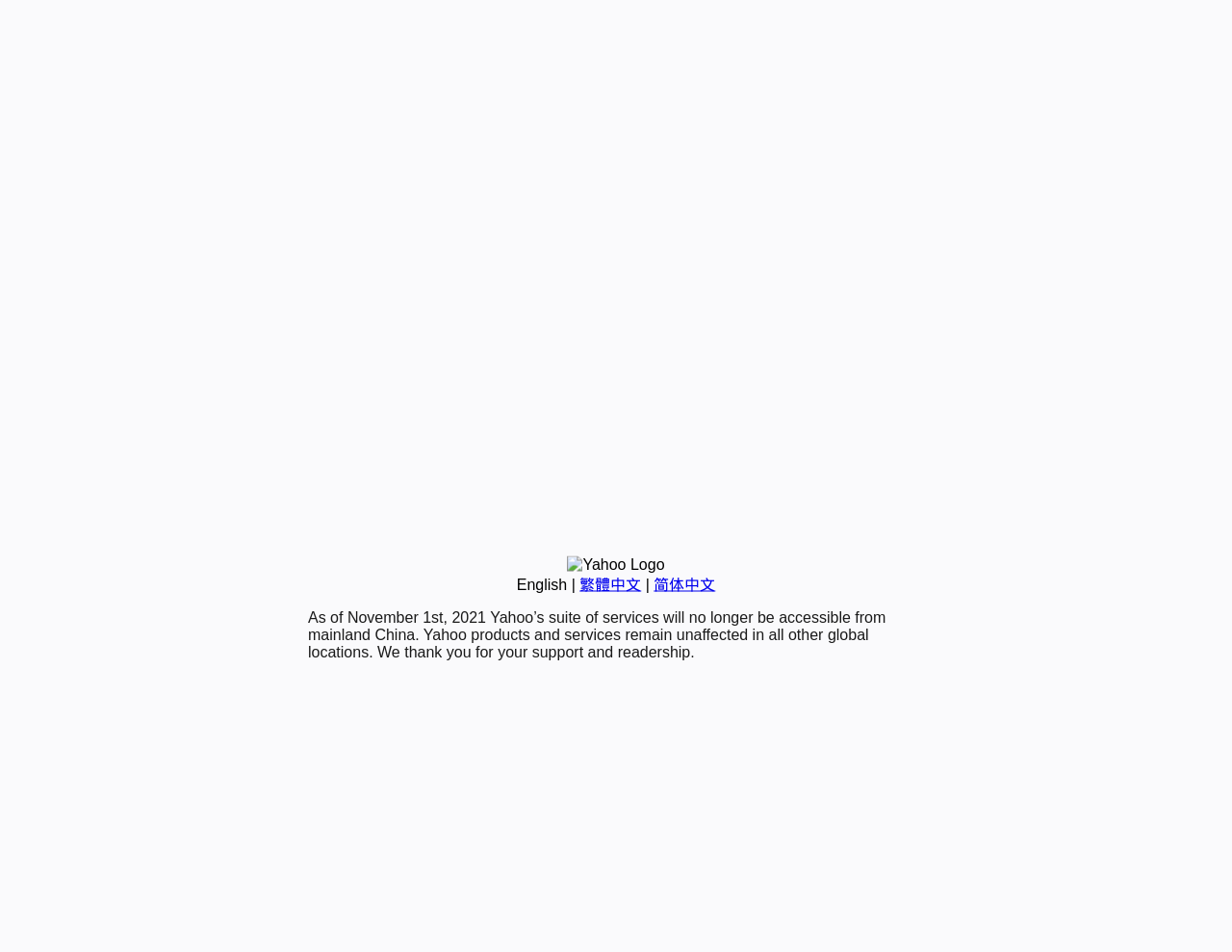Identify the bounding box for the element characterized by the following description: "繁體中文".

[0.47, 0.605, 0.52, 0.622]